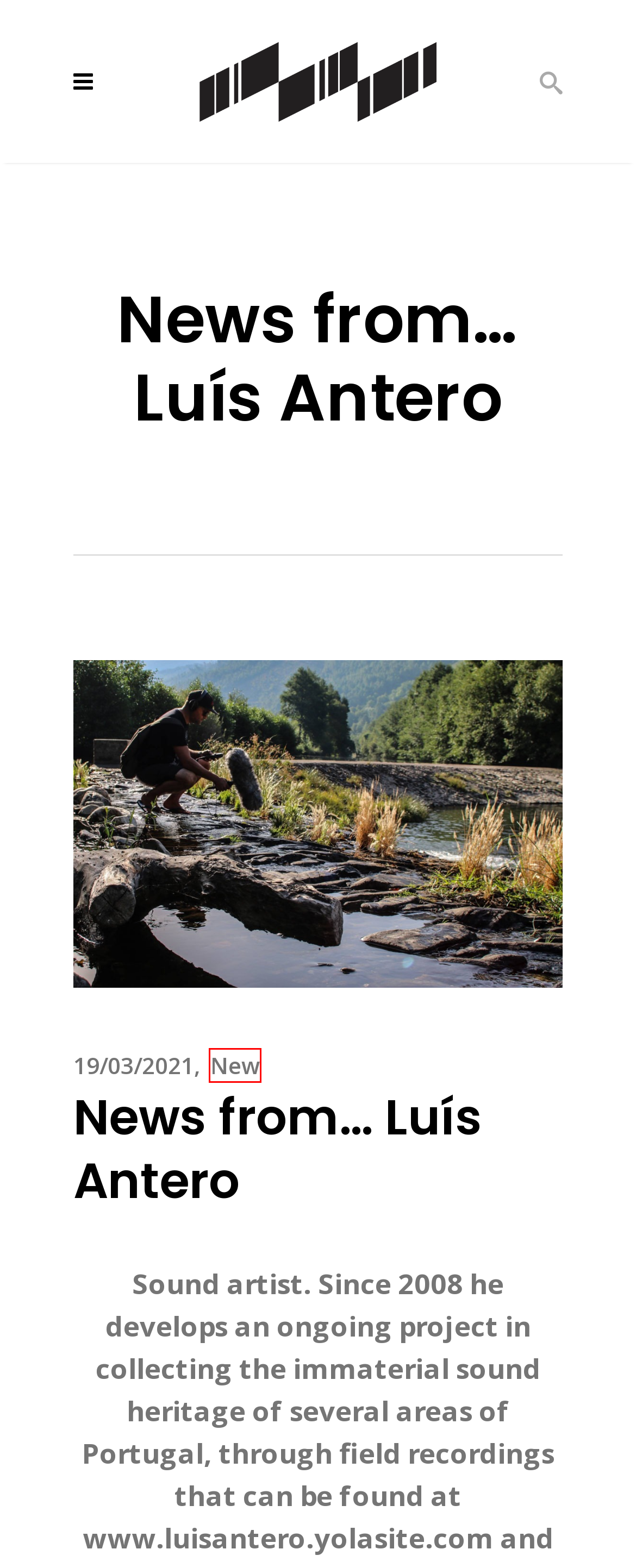You have a screenshot showing a webpage with a red bounding box around a UI element. Choose the webpage description that best matches the new page after clicking the highlighted element. Here are the options:
A. Andrea Escobar | ELEKTRAMUSIC
B. Giuseppe Gammino | ELEKTRAMUSIC
C. Elektramusic label
D. Music will rebuild our environment? | ELEKTRAMUSIC
E. New | ELEKTRAMUSIC
F. Piano | ELEKTRAMUSIC
G. Sylvia Hinz | ELEKTRAMUSIC
H. Streaming | ELEKTRAMUSIC

E